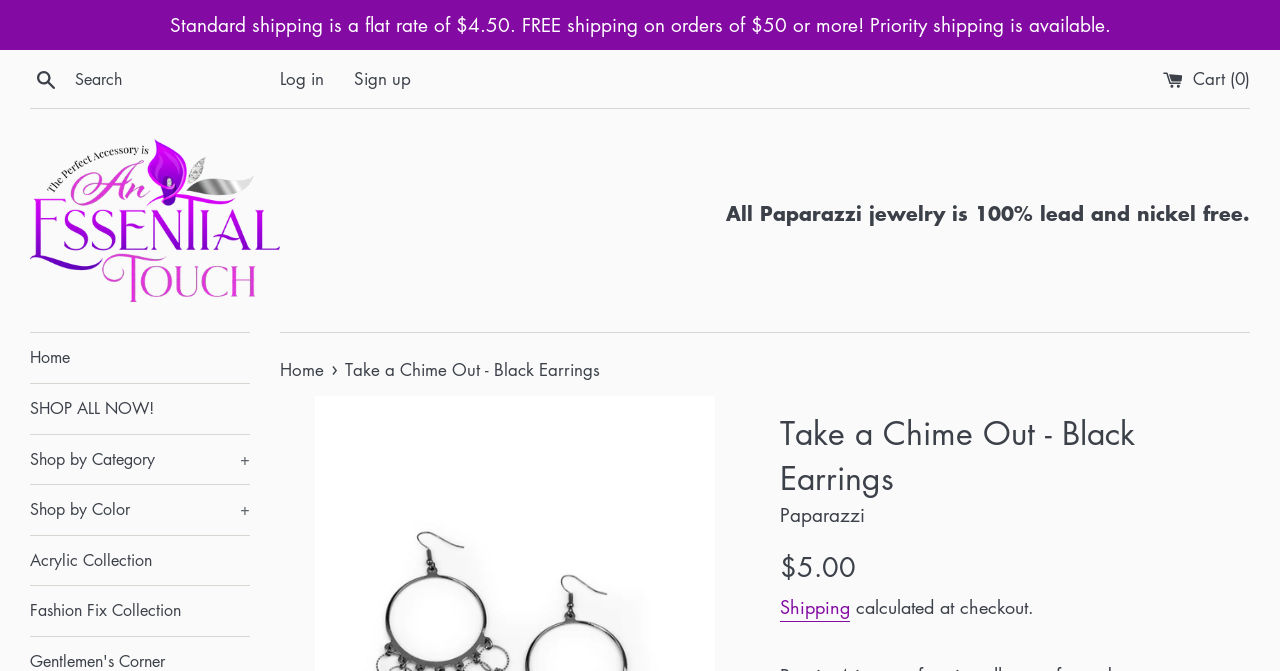How many items are in the cart?
Utilize the information in the image to give a detailed answer to the question.

I found the cart information in the link element at the top right of the page, which states 'Cart (0)'.